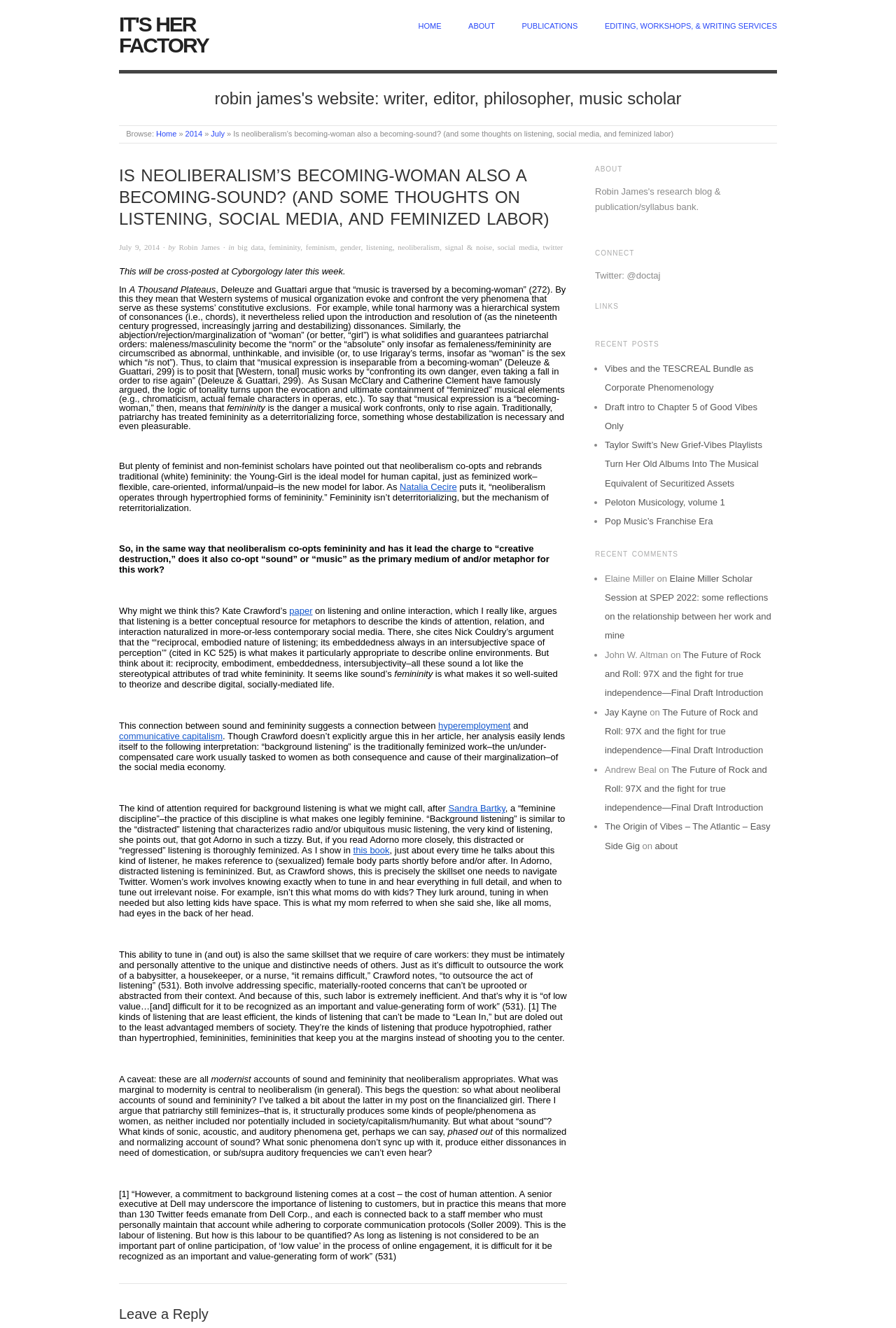Please give the bounding box coordinates of the area that should be clicked to fulfill the following instruction: "Check the 'ABOUT' section". The coordinates should be in the format of four float numbers from 0 to 1, i.e., [left, top, right, bottom].

[0.664, 0.124, 0.867, 0.131]